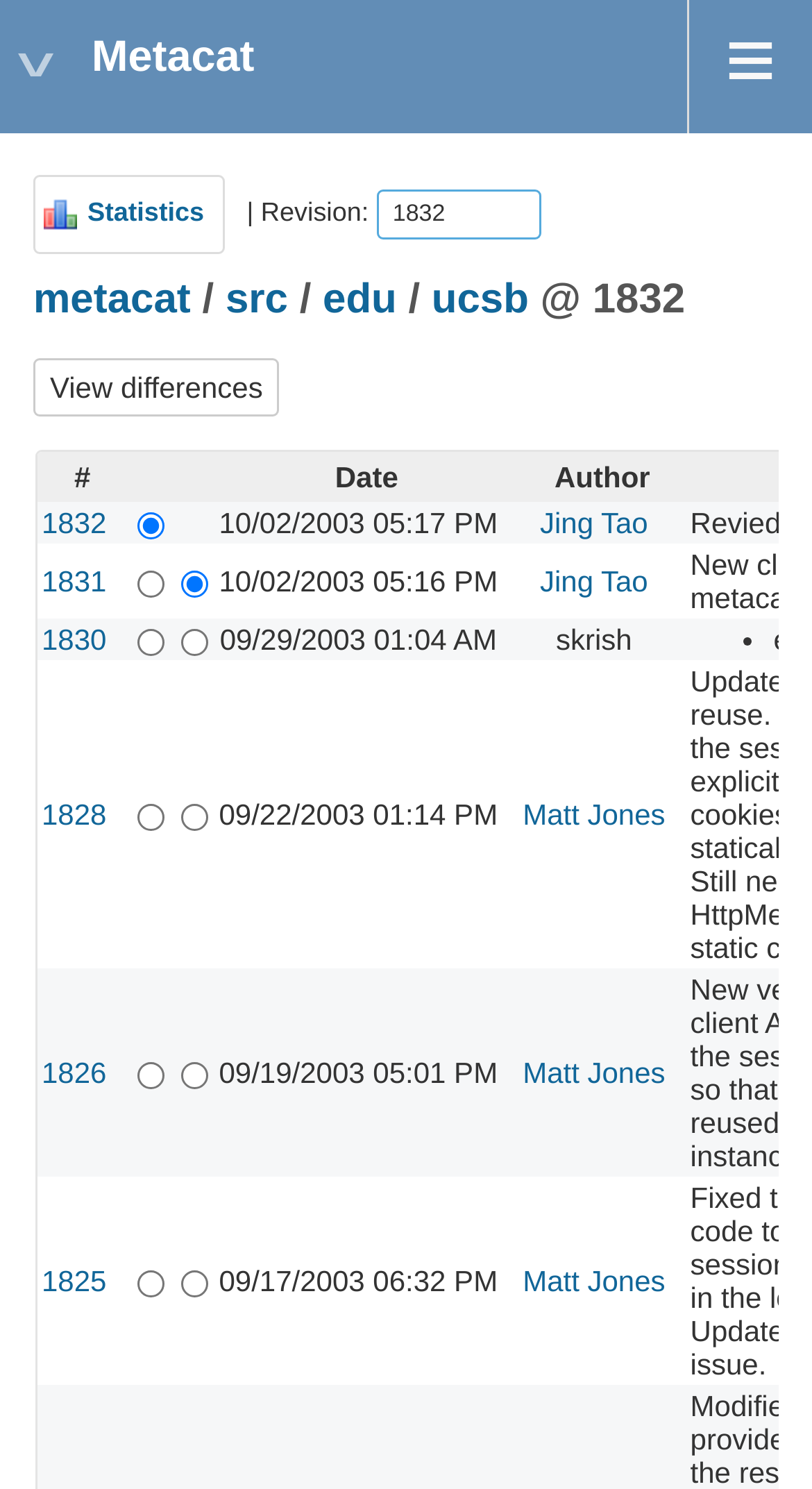Determine the bounding box coordinates of the clickable element to achieve the following action: 'Click the 'metacat' link'. Provide the coordinates as four float values between 0 and 1, formatted as [left, top, right, bottom].

[0.041, 0.186, 0.235, 0.217]